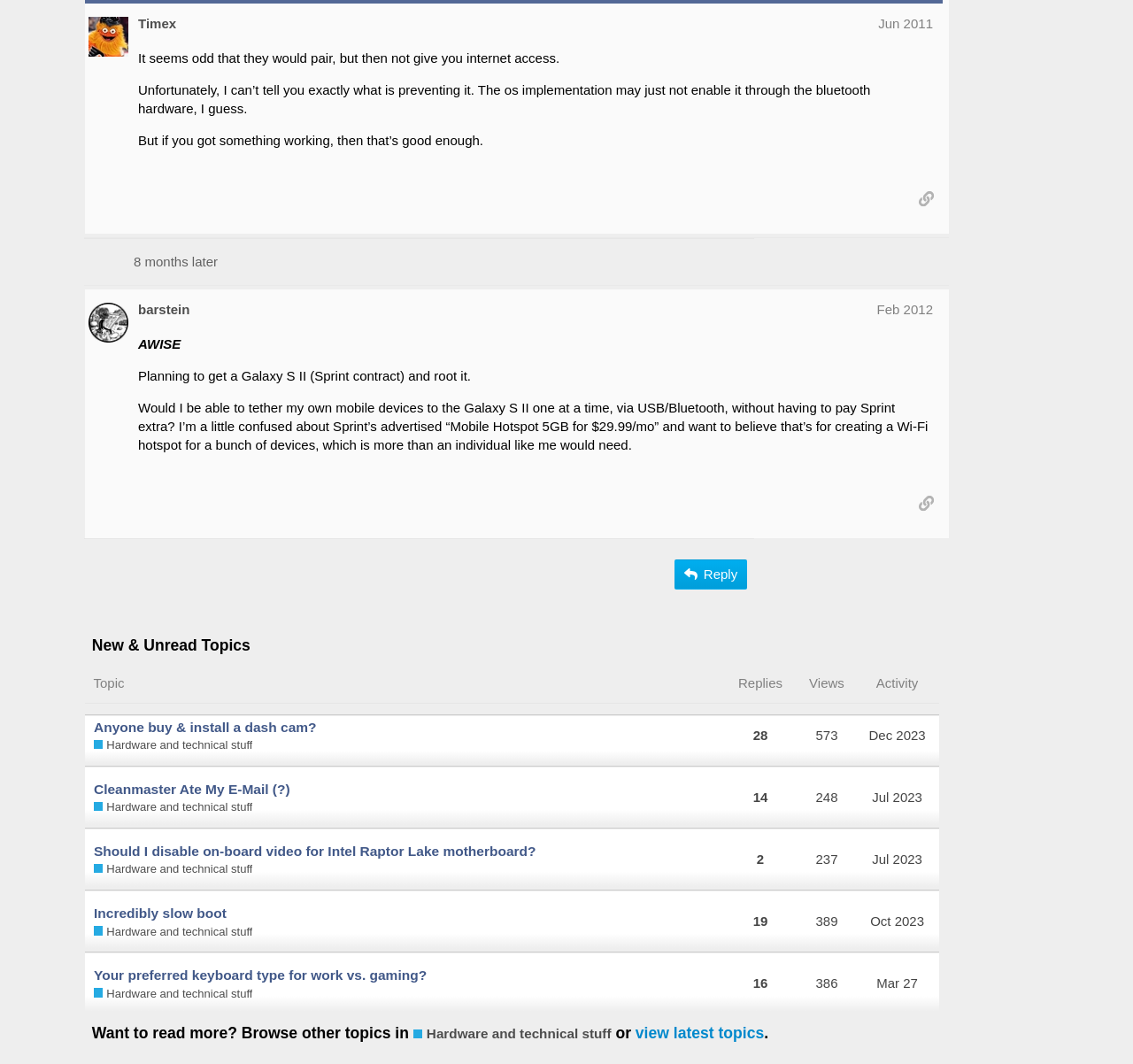Specify the bounding box coordinates of the element's region that should be clicked to achieve the following instruction: "Click the 'Reply' button". The bounding box coordinates consist of four float numbers between 0 and 1, in the format [left, top, right, bottom].

[0.596, 0.526, 0.659, 0.554]